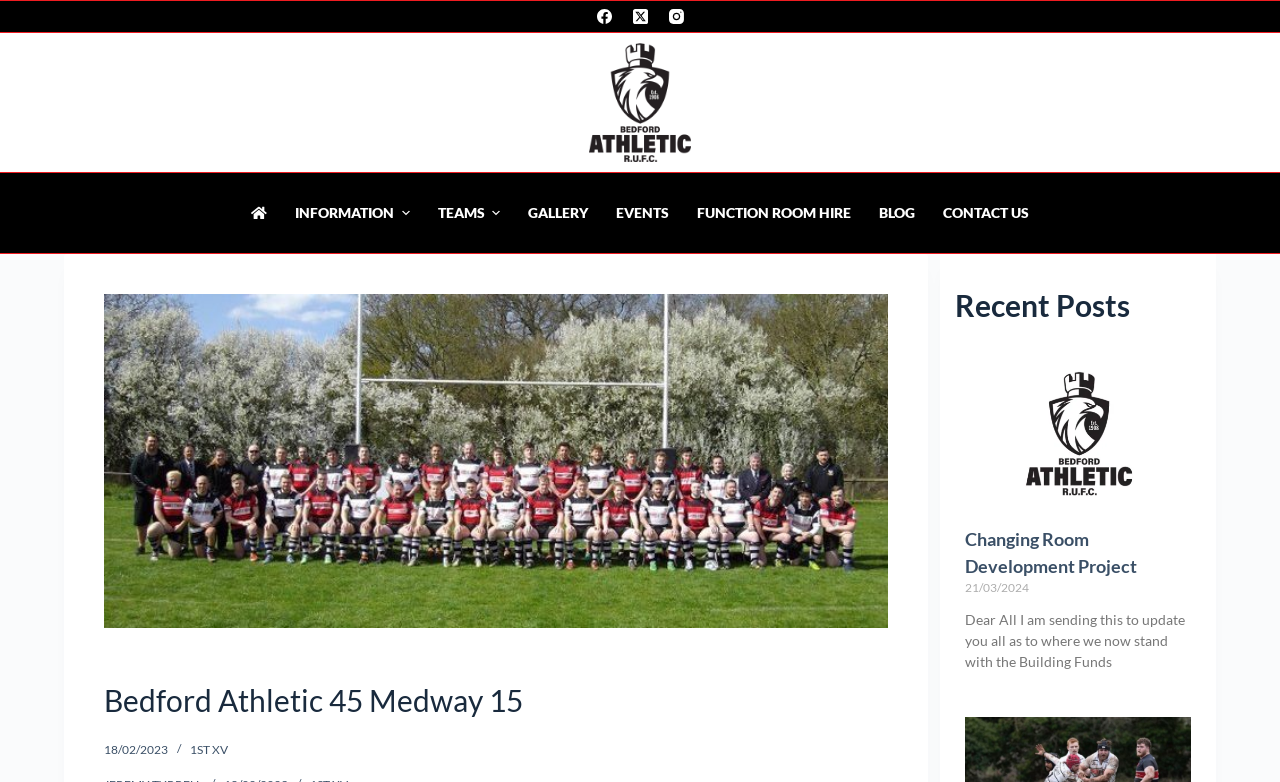What is the name of the menu item that comes after 'INFORMATION'?
Look at the image and respond with a one-word or short-phrase answer.

TEAMS